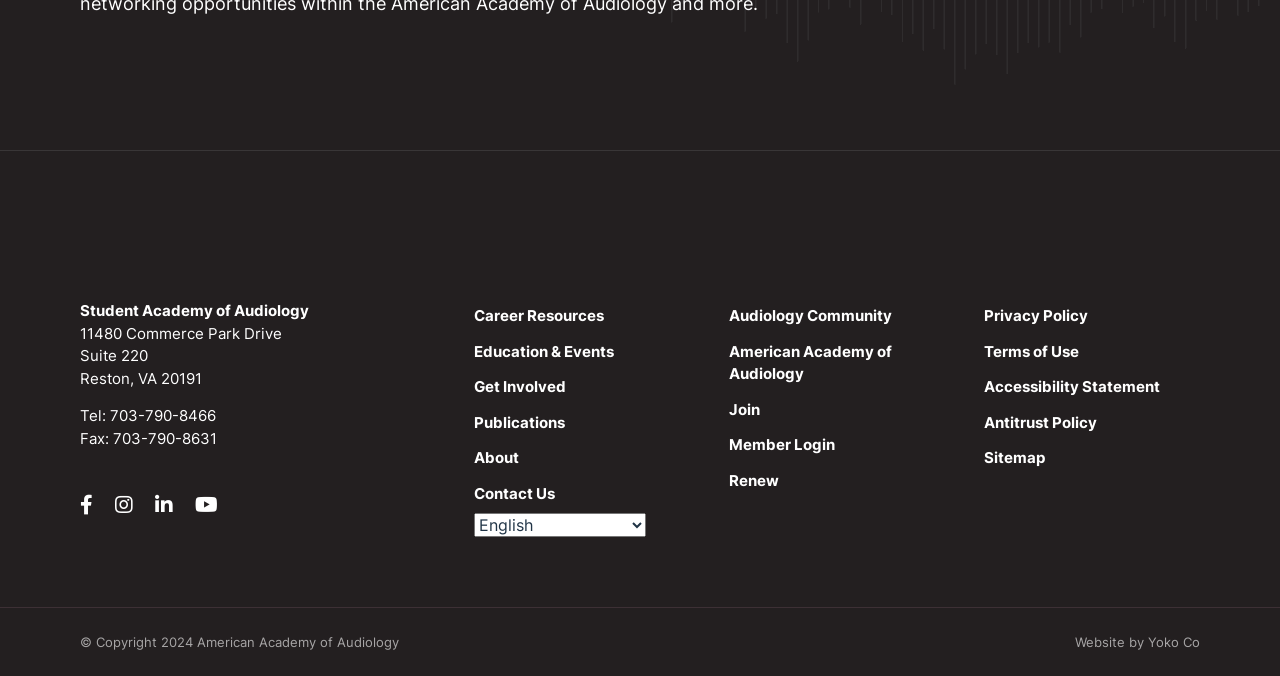Could you find the bounding box coordinates of the clickable area to complete this instruction: "Visit the 'Audiology Community' page"?

[0.57, 0.444, 0.737, 0.495]